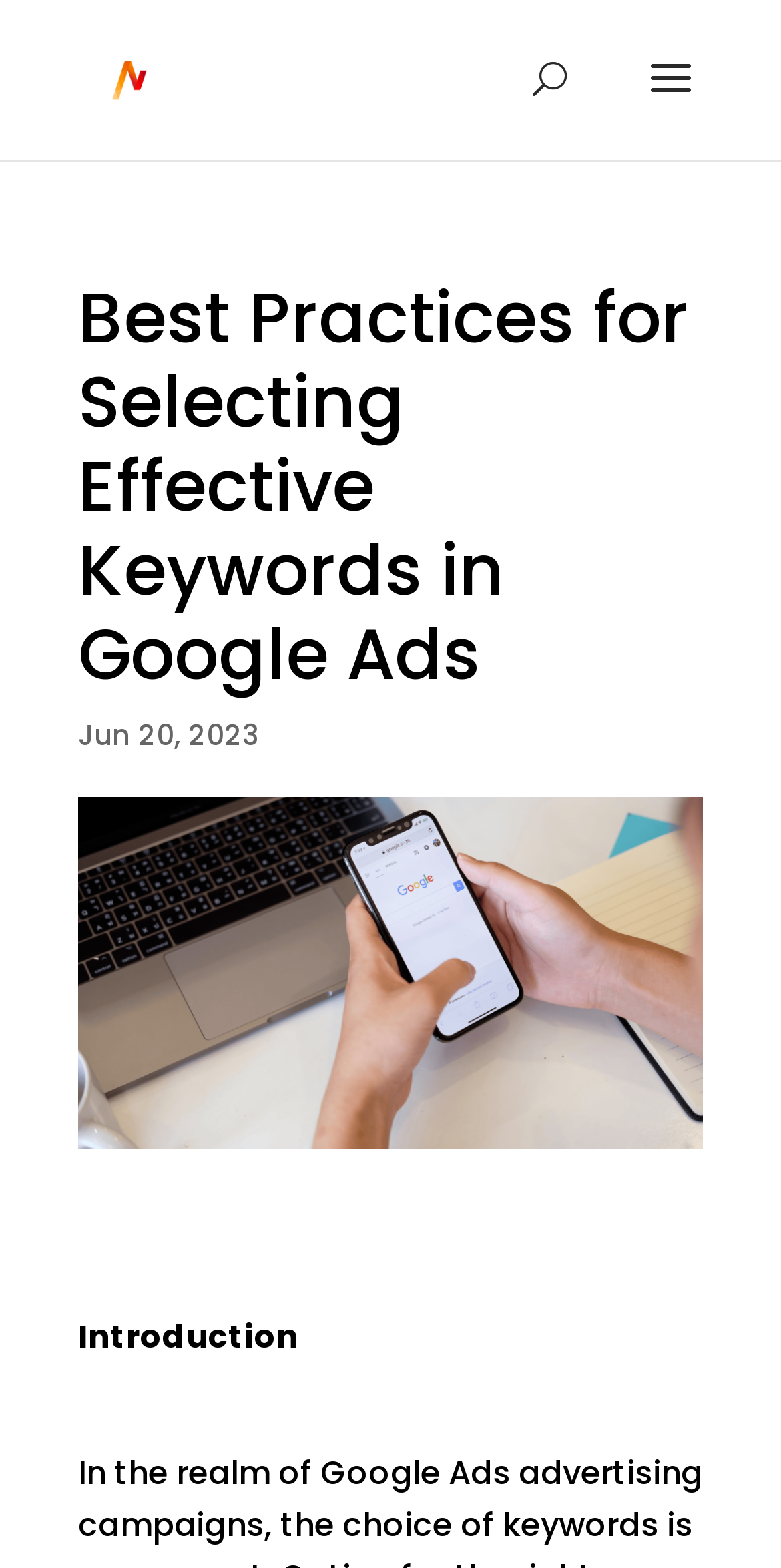What is the format of the article?
Give a one-word or short phrase answer based on the image.

Text with images